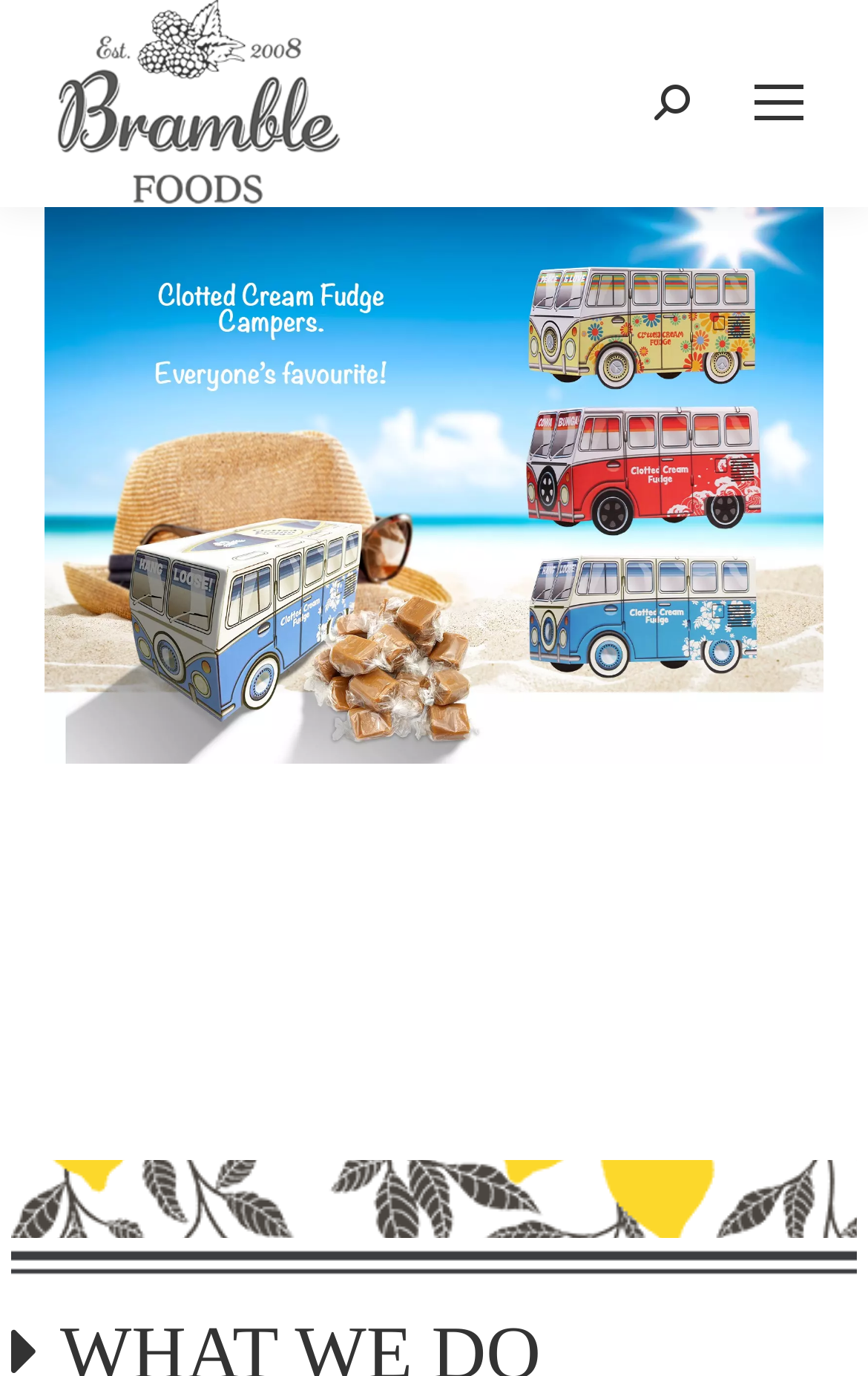Identify the bounding box coordinates of the section to be clicked to complete the task described by the following instruction: "Select the 2nd tab". The coordinates should be four float numbers between 0 and 1, formatted as [left, top, right, bottom].

[0.136, 0.757, 0.187, 0.789]